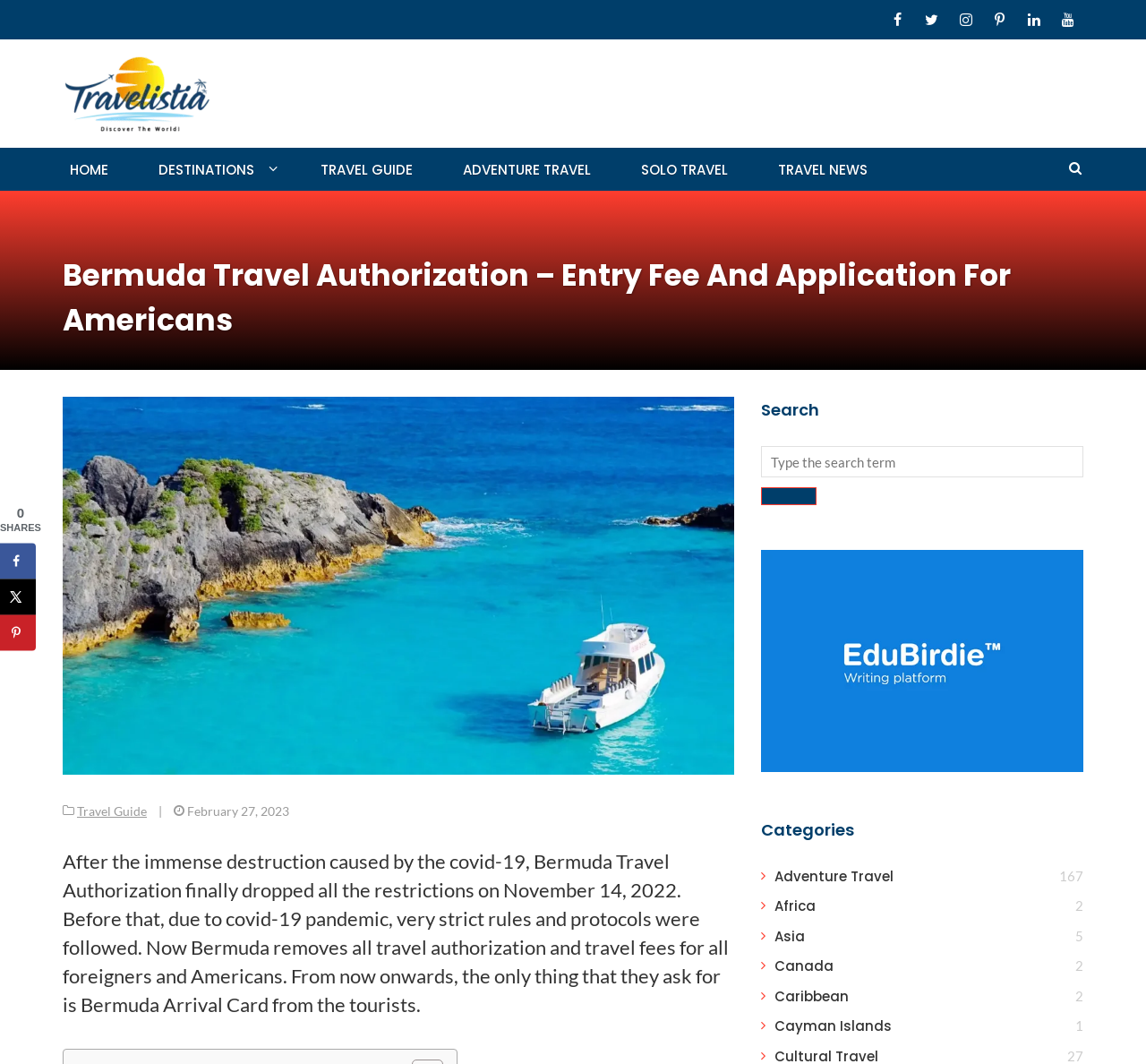What social media platforms are available for sharing?
Answer the question with a detailed explanation, including all necessary information.

The social media sharing options are located at the top right corner of the webpage, and they include Facebook, Twitter, Instagram, Pinterest, LinkedIn, and YouTube. These options allow users to share the webpage's content on their social media profiles.